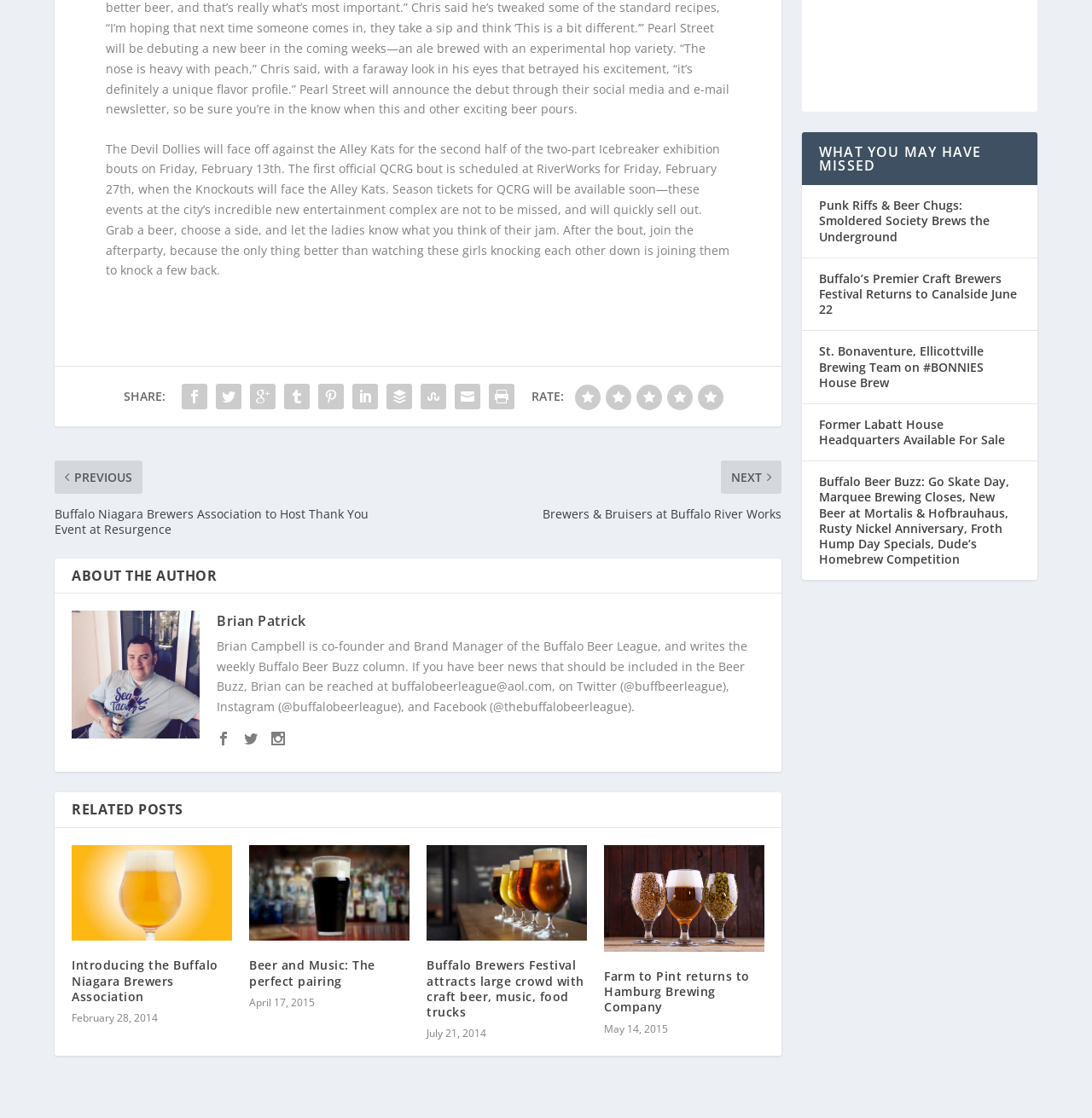Specify the bounding box coordinates of the area to click in order to execute this command: 'Check out the article 'Punk Riffs & Beer Chugs: Smoldered Society Brews the Underground''. The coordinates should consist of four float numbers ranging from 0 to 1, and should be formatted as [left, top, right, bottom].

[0.75, 0.167, 0.906, 0.209]